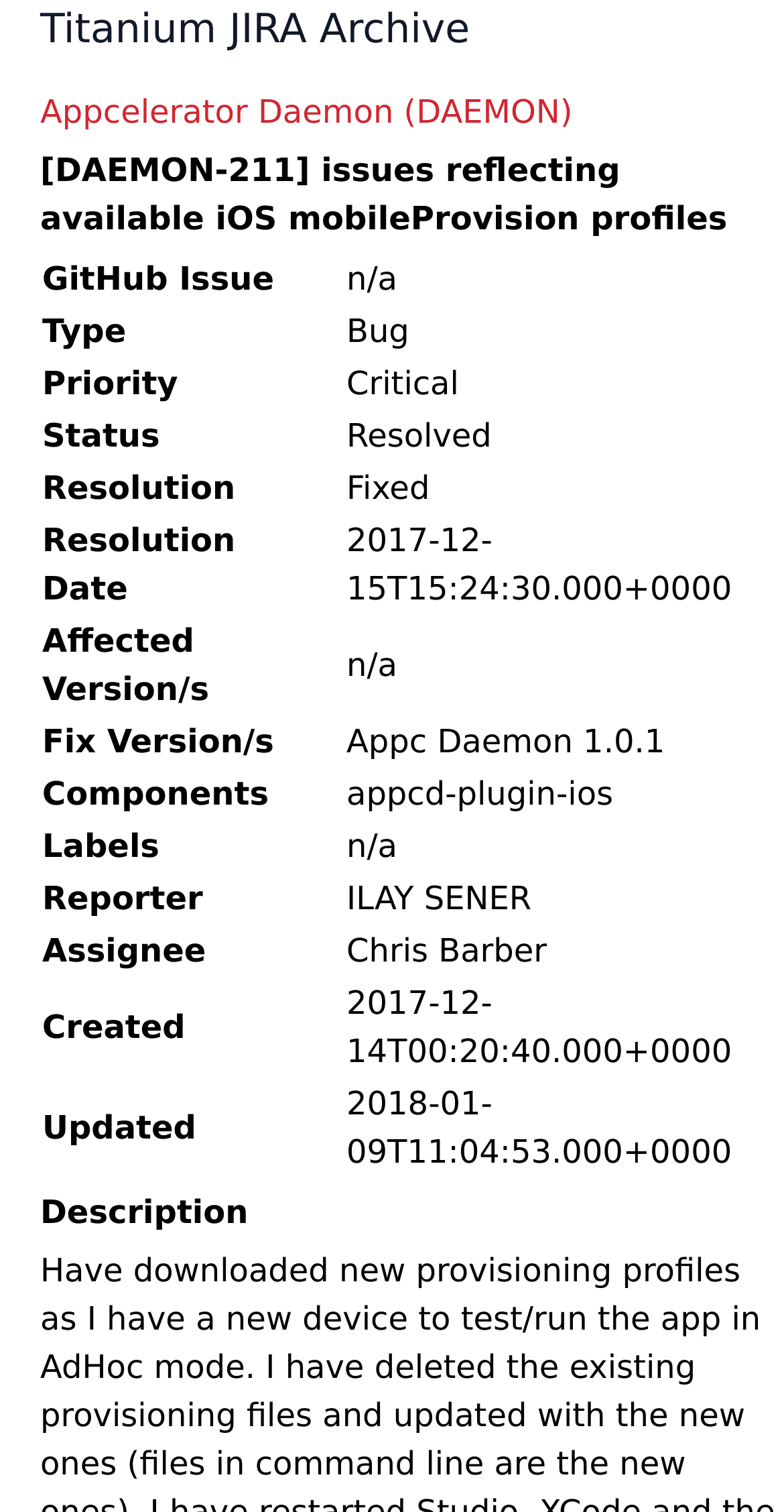Find the bounding box coordinates for the HTML element specified by: "Titanium JIRA Archive".

[0.051, 0.0, 1.0, 0.037]